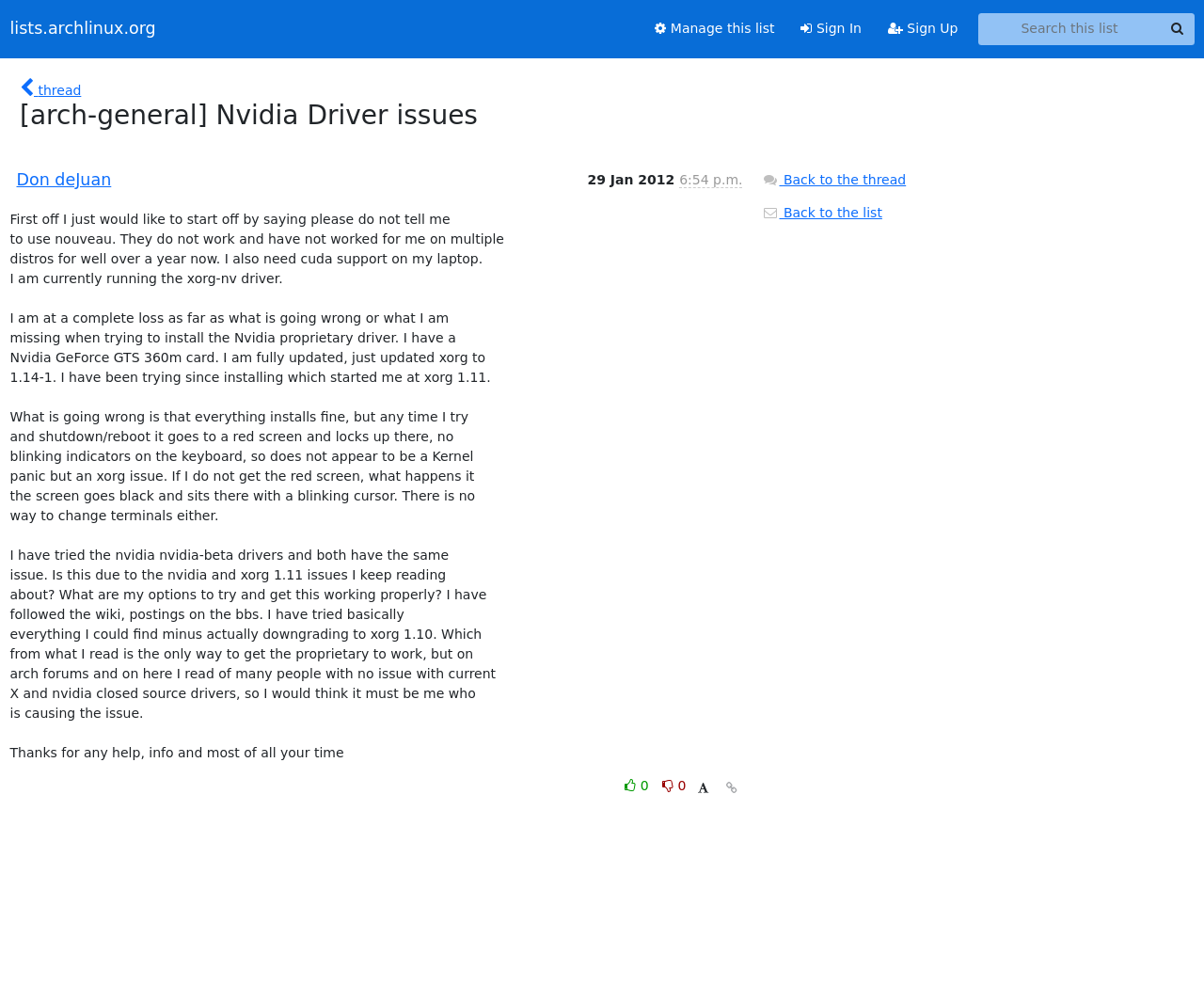Create an elaborate caption for the webpage.

This webpage appears to be a forum thread discussing Nvidia driver issues on Arch Linux. At the top, there are several links, including "lists.archlinux.org", "Manage this list", "Sign In", and "Sign Up", aligned horizontally. A search bar is located to the right of these links, consisting of a textbox and a "Search" button.

Below the top links, there is a heading that reads "[arch-general] Nvidia Driver issues". To the left of this heading, there is a small link with a thread icon. Underneath the heading, there is a table with two columns. The left column contains information about the thread, including the sender's name, "Don deJuan", and the date and time the message was sent, "29 Jan 2012, 10:54 a.m.". The right column contains the thread's content, which is a lengthy message describing the sender's issues with installing Nvidia proprietary drivers on their laptop.

The message is divided into several paragraphs, explaining the sender's attempts to install the drivers and the errors they encountered. The text is quite detailed, mentioning specific driver versions and error messages.

At the bottom of the thread, there are several buttons and links, including a button with a reply icon, a "Like" link, a "Dislike" link, and a "Back to the thread" link.